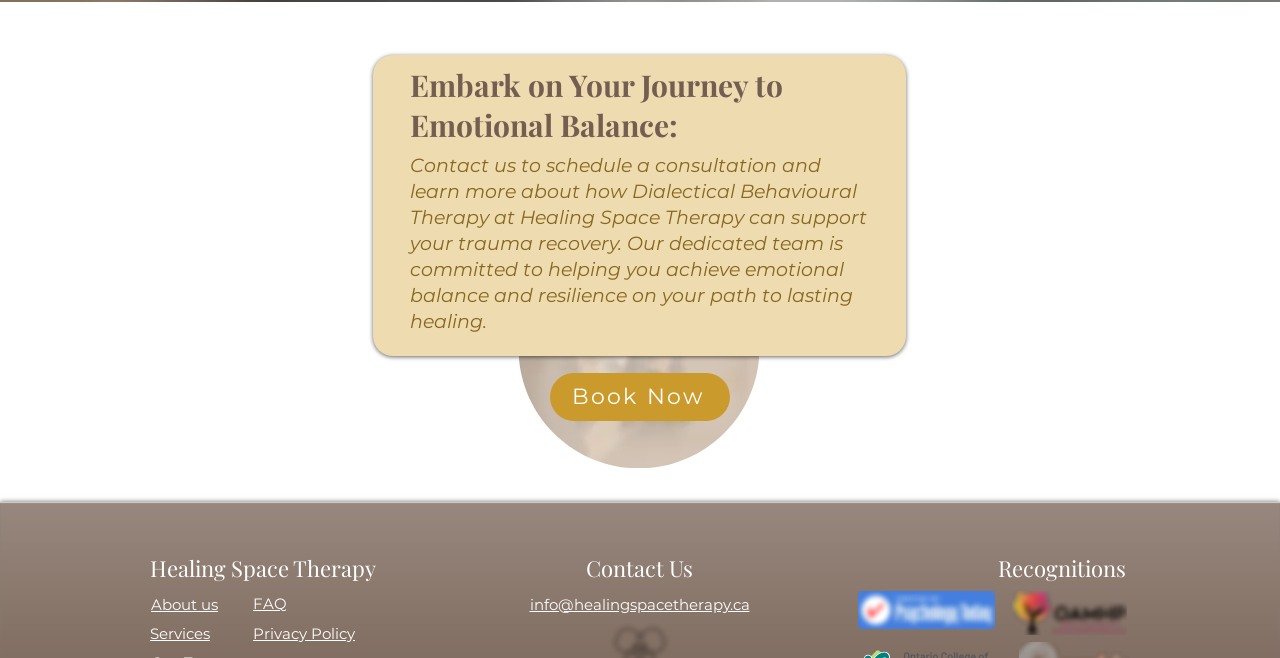What is the name of the email address provided?
Provide a comprehensive and detailed answer to the question.

The email address provided is info@healingspacetherapy.ca, which is likely used for contacting the therapy team or inquiring about their services.